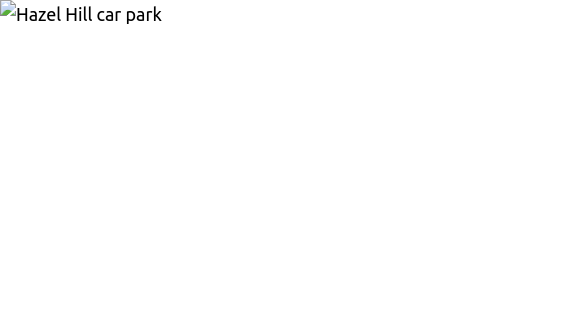Provide your answer in one word or a succinct phrase for the question: 
What is the purpose of the Hazel Hill car park?

Gateway for scenic trails